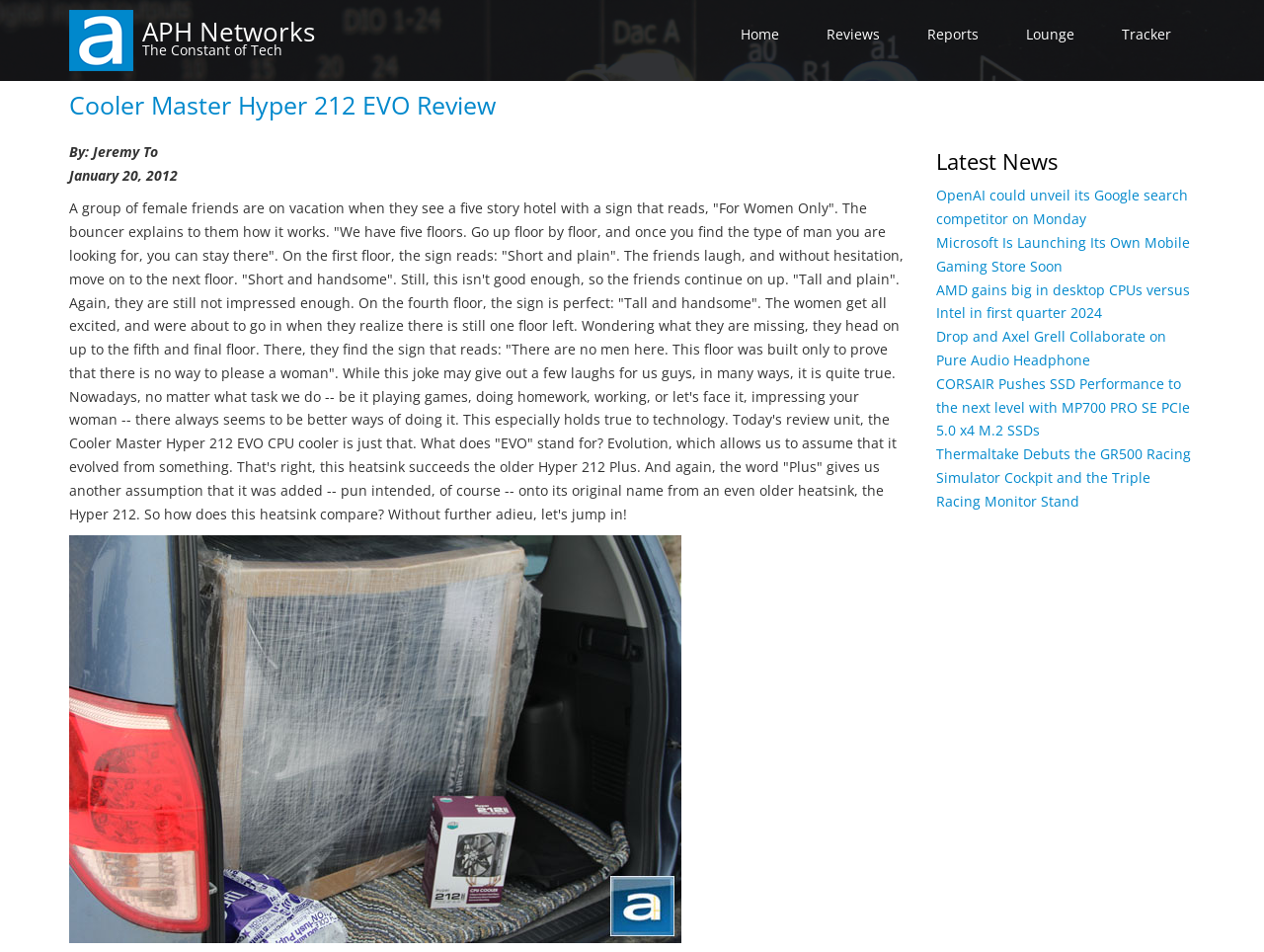How many news links are there in the 'Latest News' section? Using the information from the screenshot, answer with a single word or phrase.

6